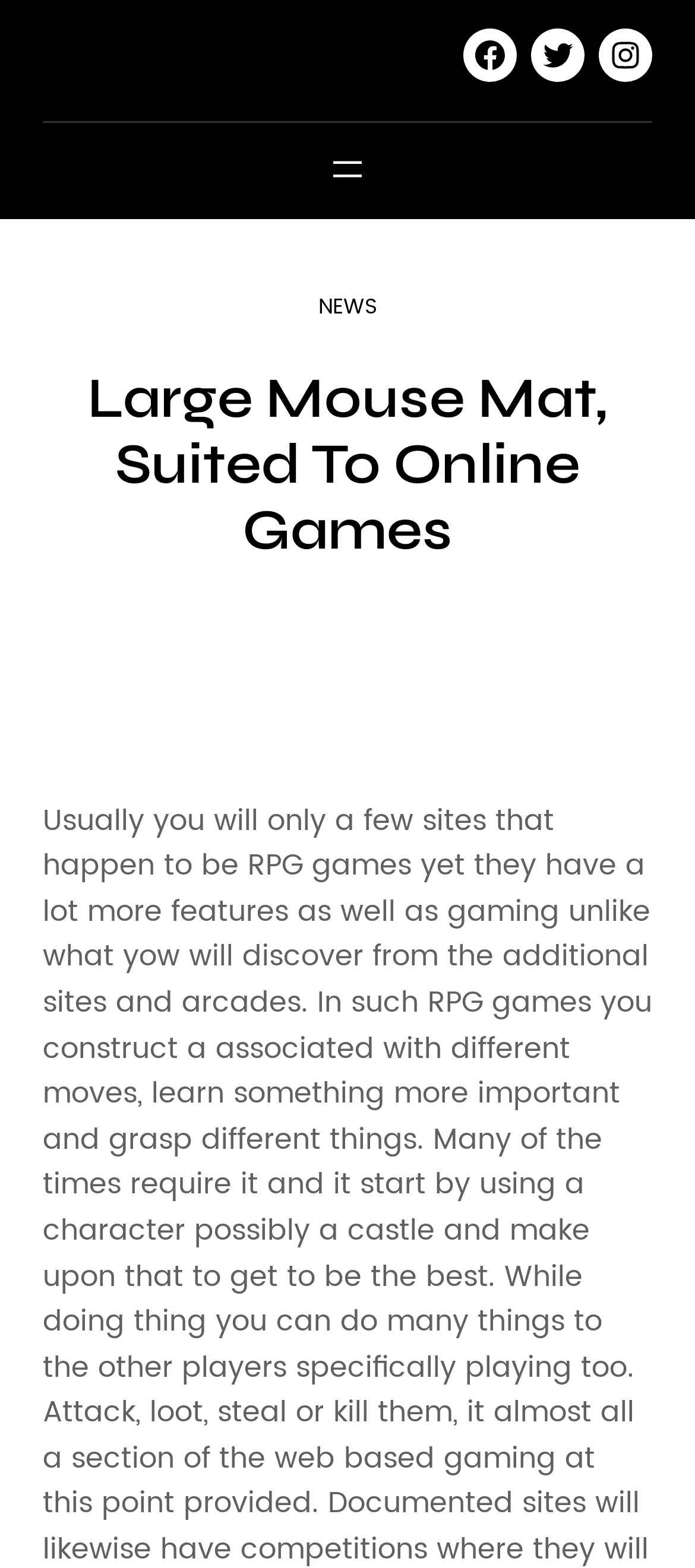How many social media links are there?
Answer the question in as much detail as possible.

I counted the number of social media links at the top of the webpage, which are Facebook, Twitter, and Instagram, so there are 3 social media links.